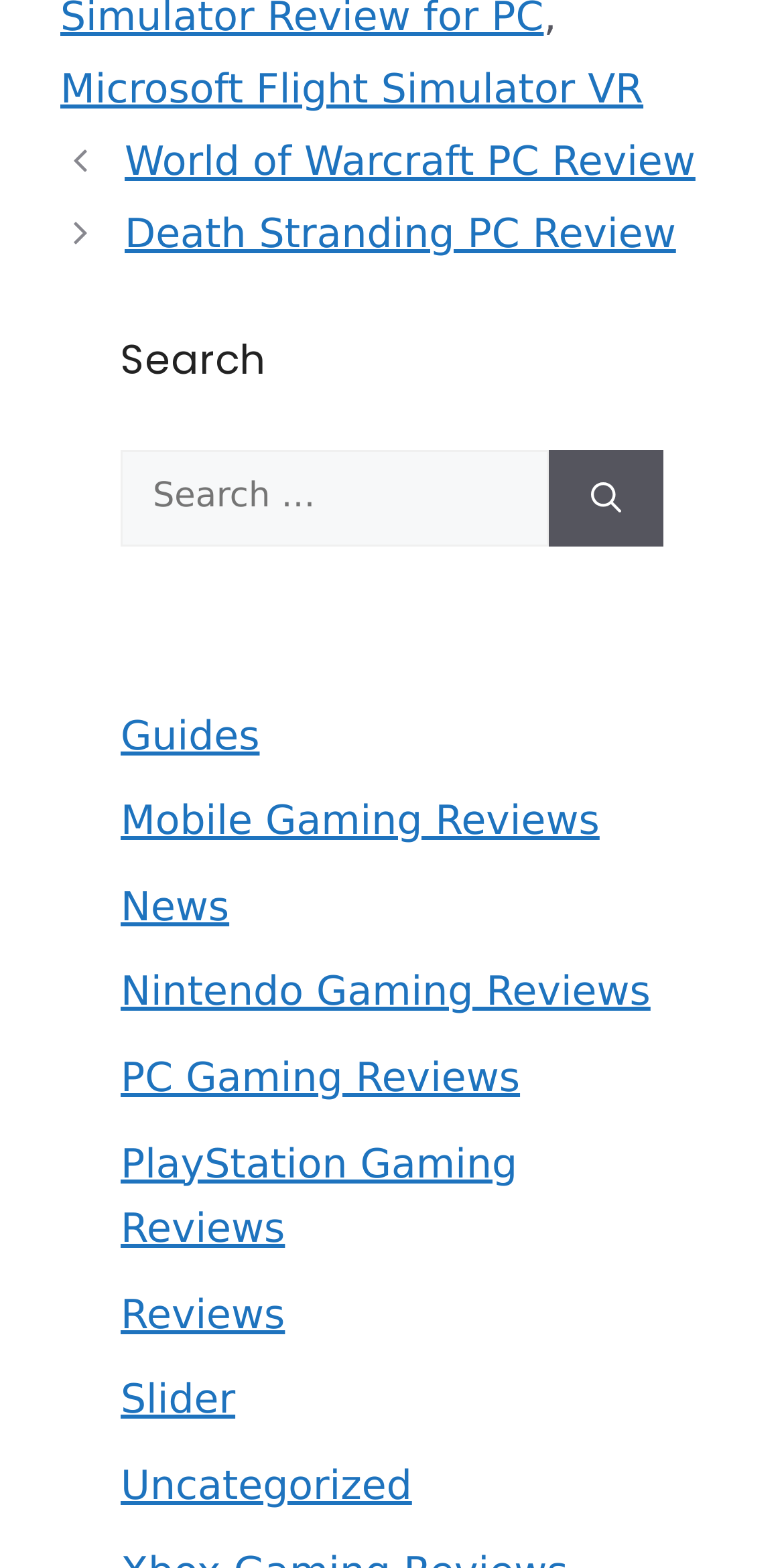Refer to the image and offer a detailed explanation in response to the question: What is the last link in the navigation section?

In the navigation section labeled 'Posts', I found a list of links. The last link in this list is 'Death Stranding PC Review', which suggests that it is the last link in the navigation section.